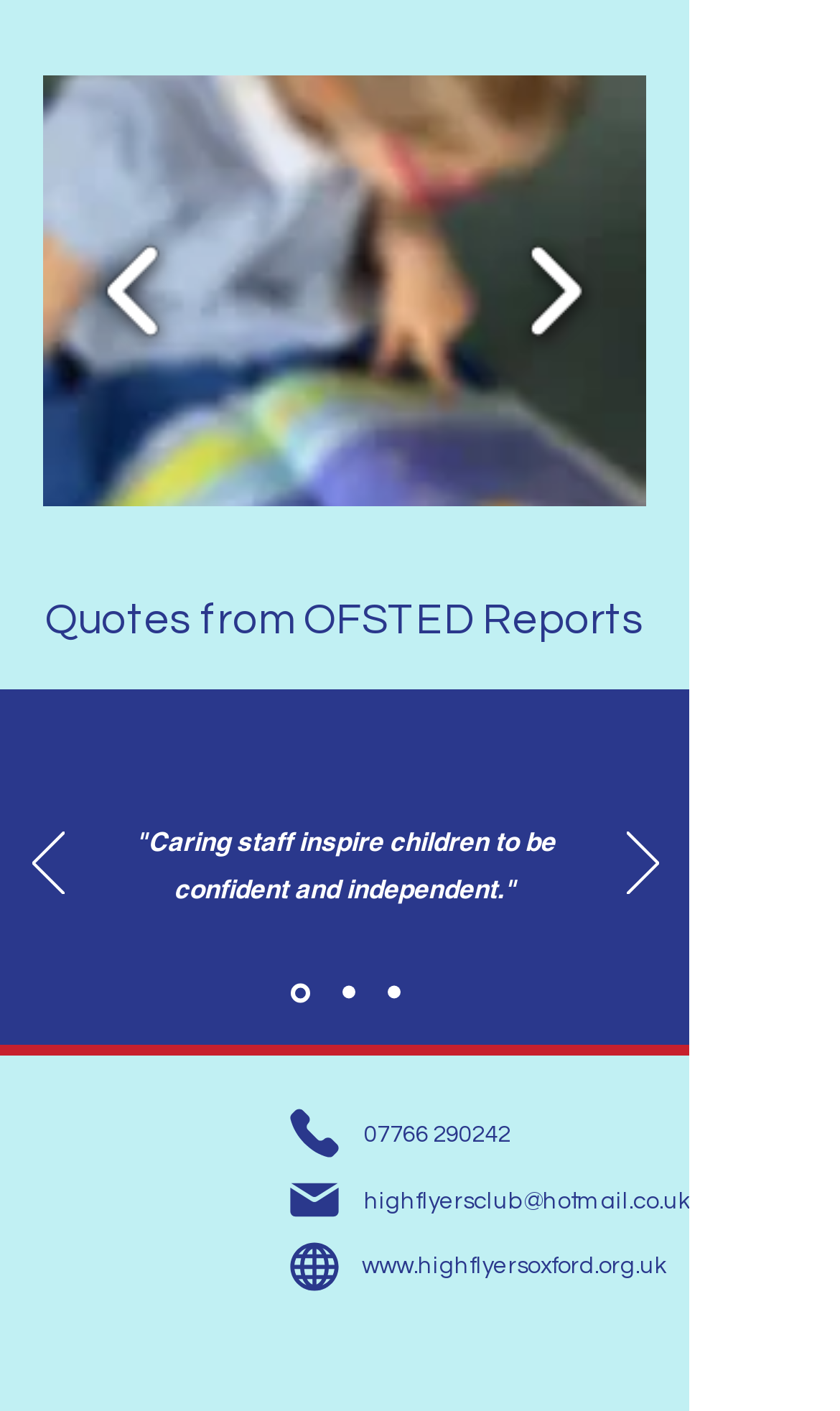How many slides are there in the slideshow?
Refer to the image and give a detailed response to the question.

I found the navigation element 'Slides' which has three child link elements 'Slide 1', 'Slide 2', and 'Slide 3', so there must be three slides in the slideshow.